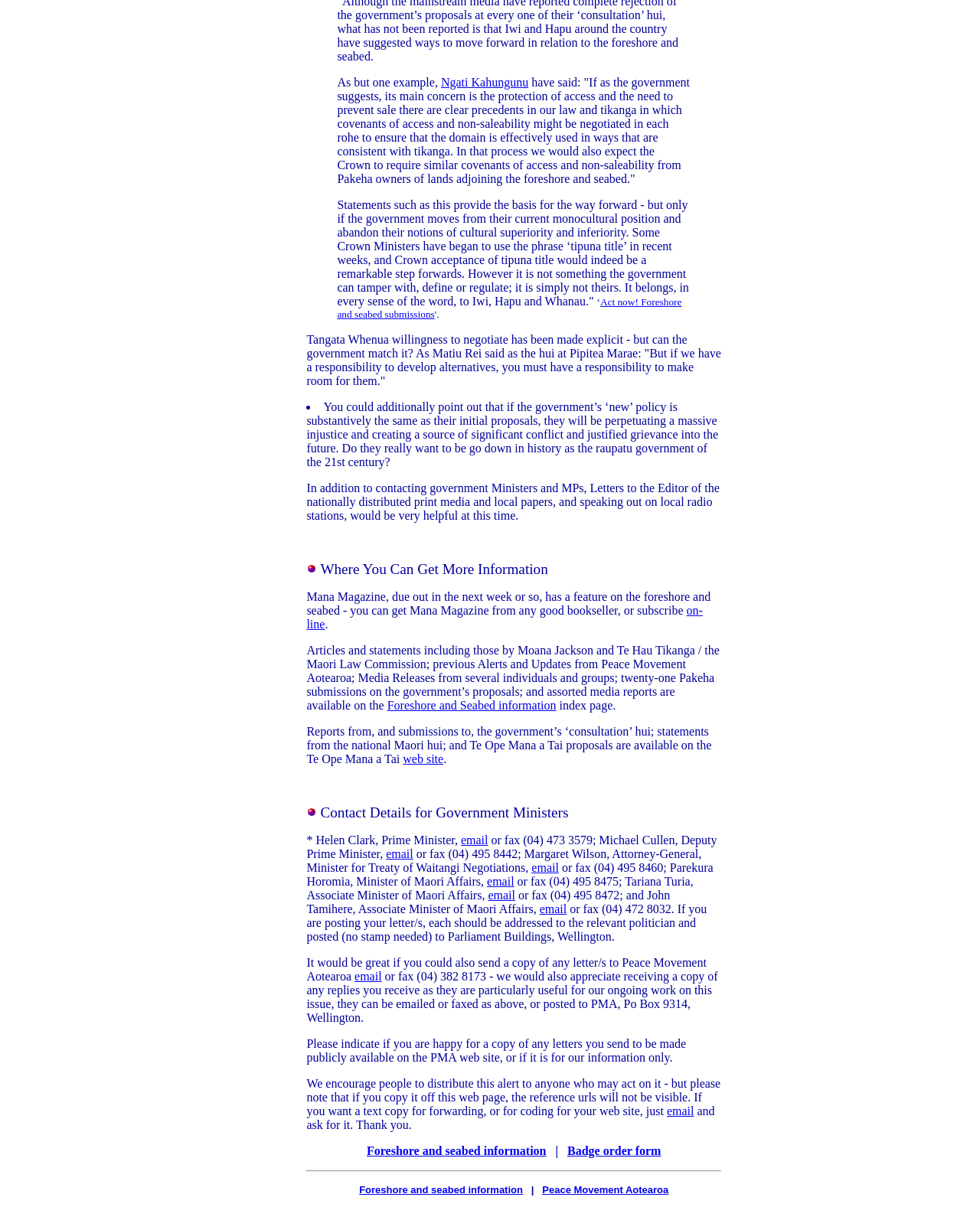Please provide a brief answer to the following inquiry using a single word or phrase:
What is the main topic of this webpage?

Foreshore and seabed